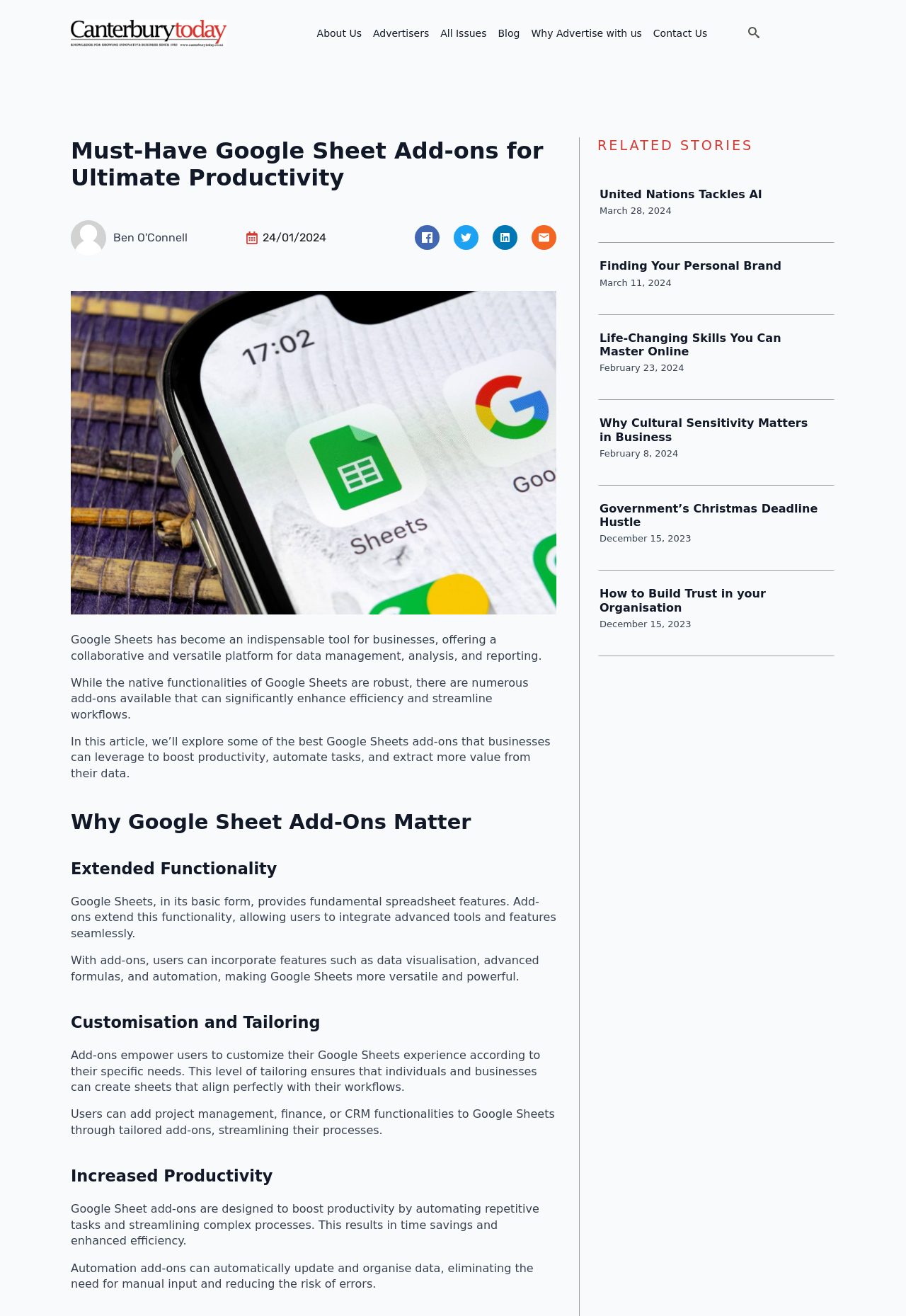Using details from the image, please answer the following question comprehensively:
What is the section below the main article about?

The section below the main article appears to be a collection of related stories or articles, each with a heading, link, and date, suggesting that they are related to the main topic of Google Sheet add-ons.